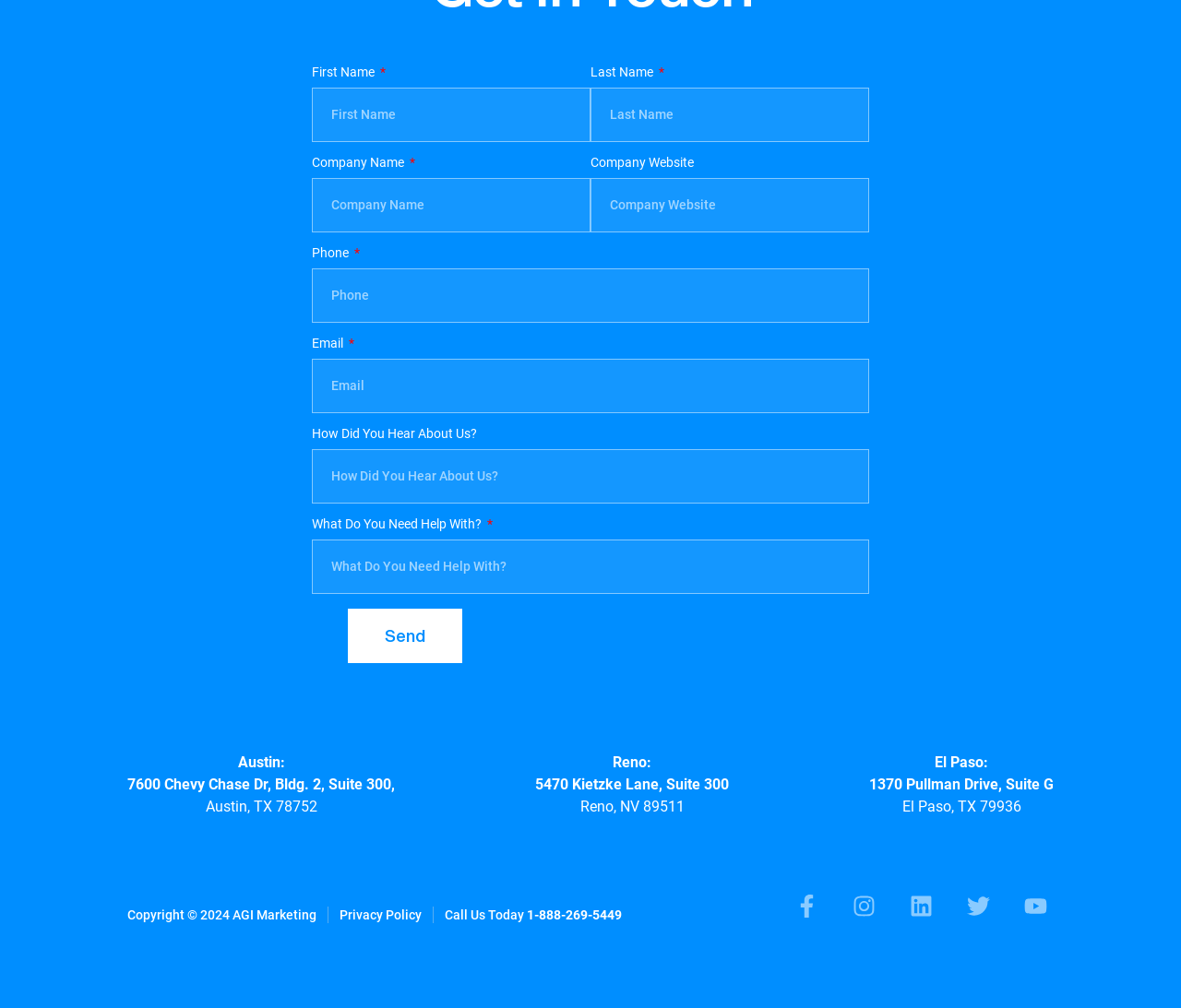Predict the bounding box of the UI element based on this description: "Follow".

None